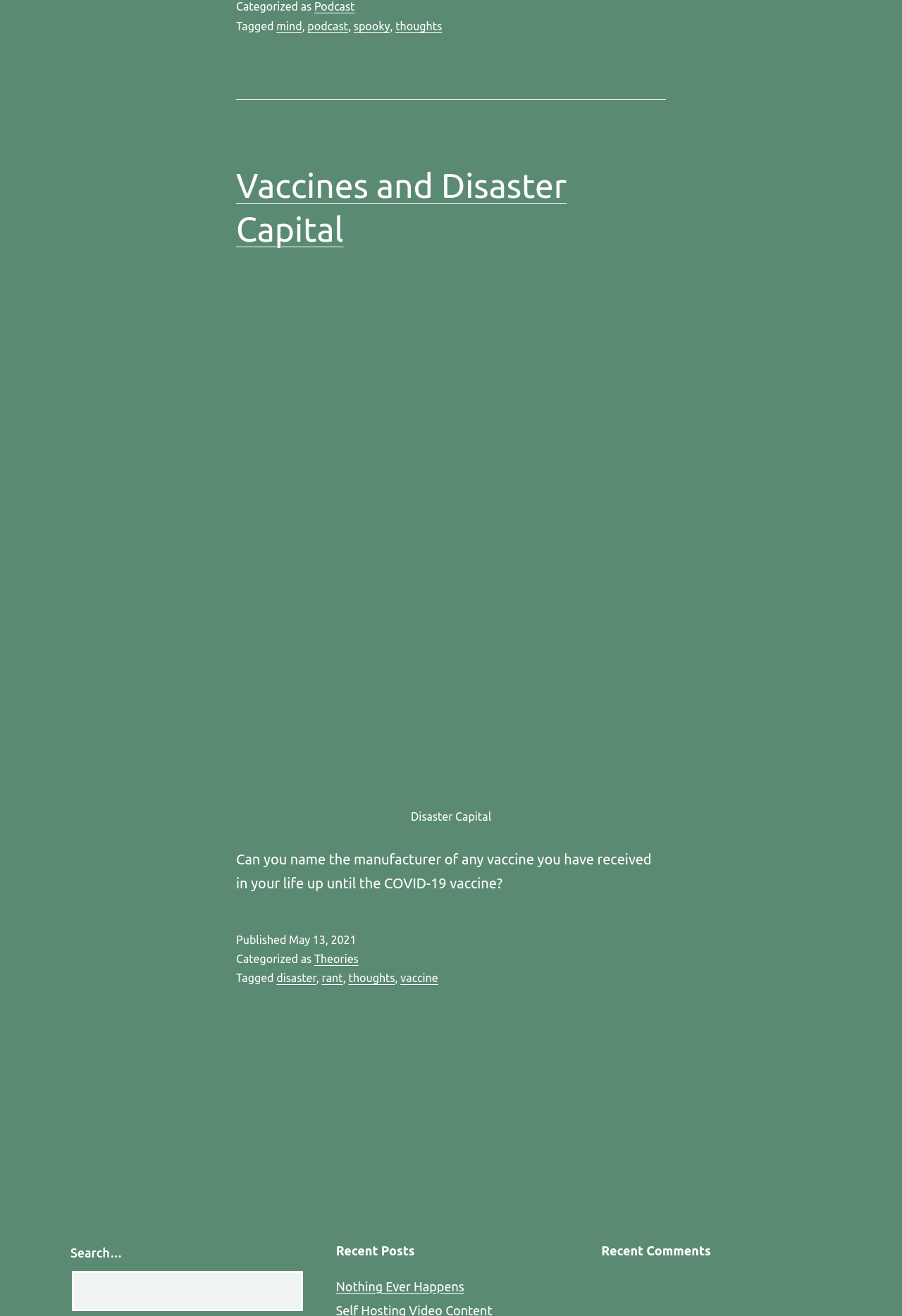Extract the bounding box coordinates for the UI element described by the text: "disaster". The coordinates should be in the form of [left, top, right, bottom] with values between 0 and 1.

[0.306, 0.738, 0.351, 0.748]